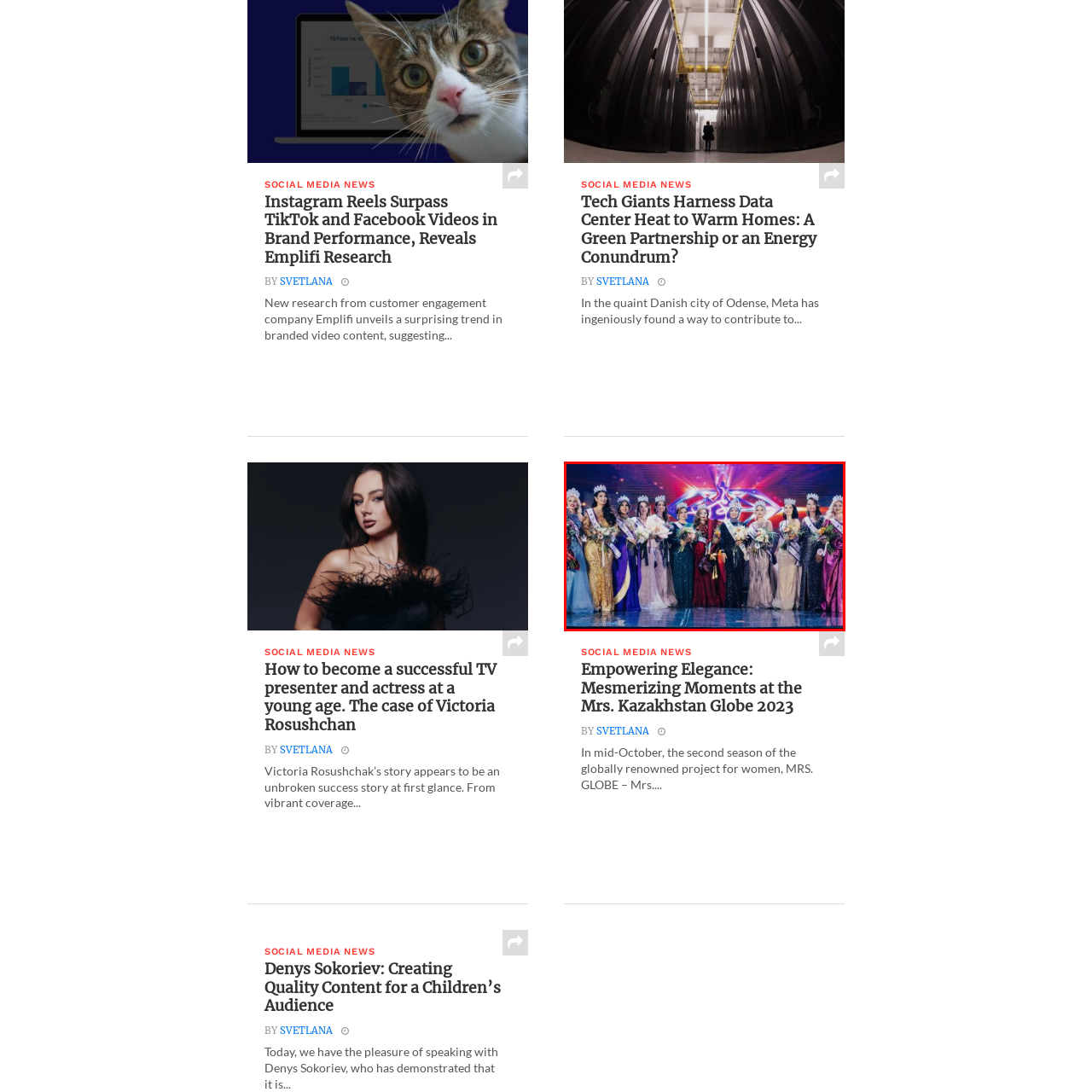What is the purpose of the tiaras worn by the contestants?
Examine the area marked by the red bounding box and respond with a one-word or short phrase answer.

To signify their participation